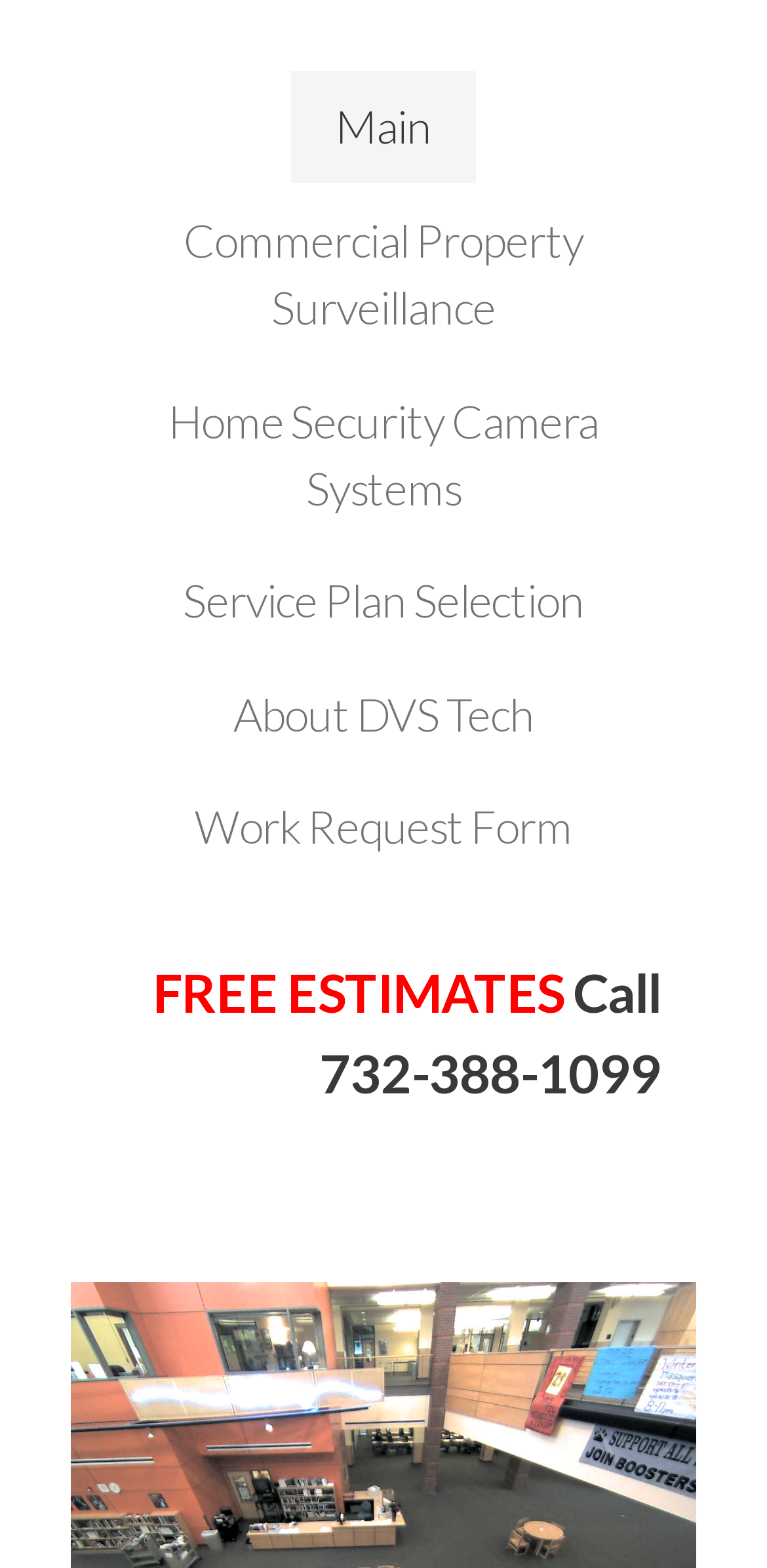Provide a brief response to the question below using one word or phrase:
What type of properties does the company provide surveillance for?

Commercial and home